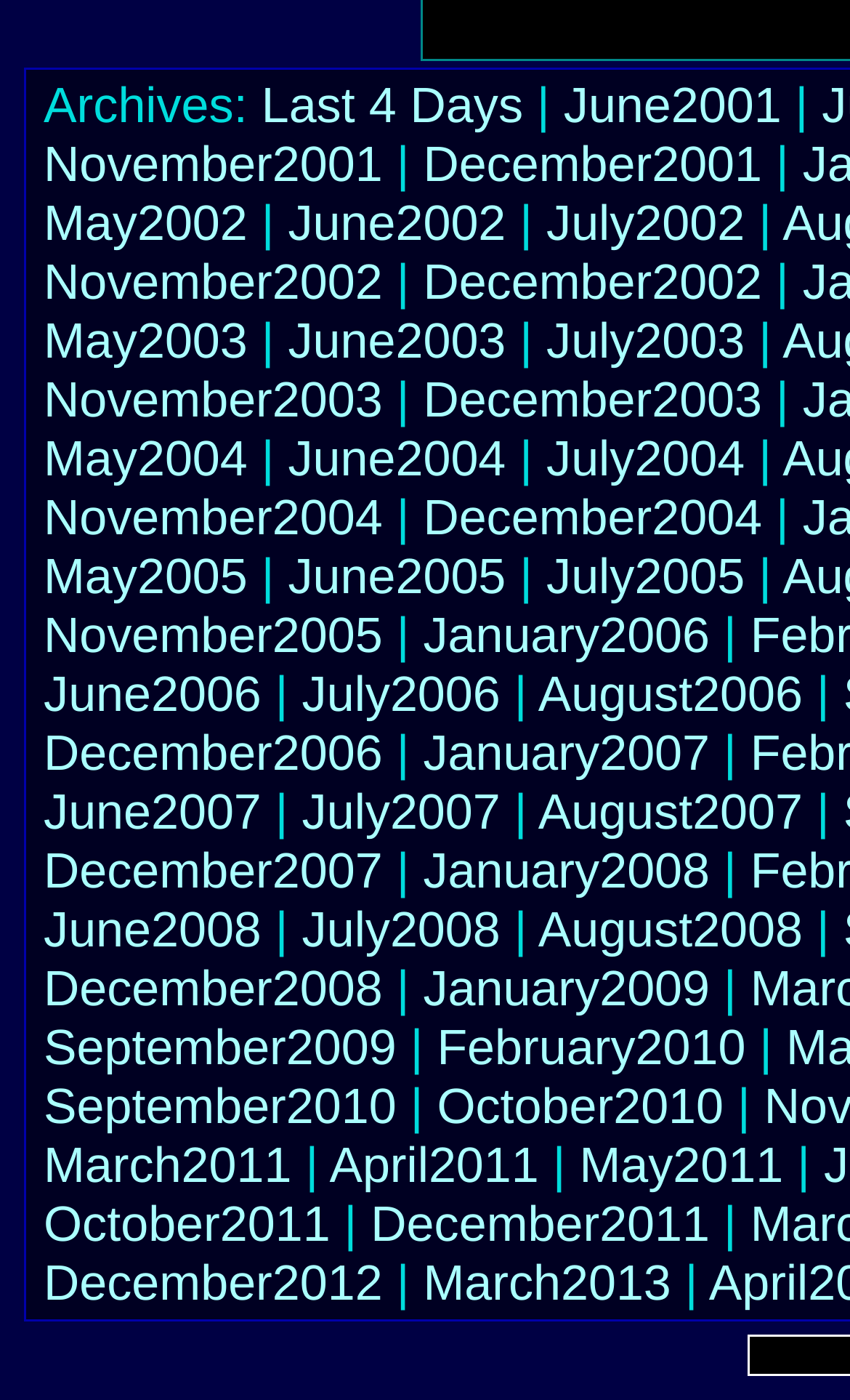Please identify the bounding box coordinates of the element I need to click to follow this instruction: "Access May 2002 archives".

[0.051, 0.139, 0.291, 0.179]